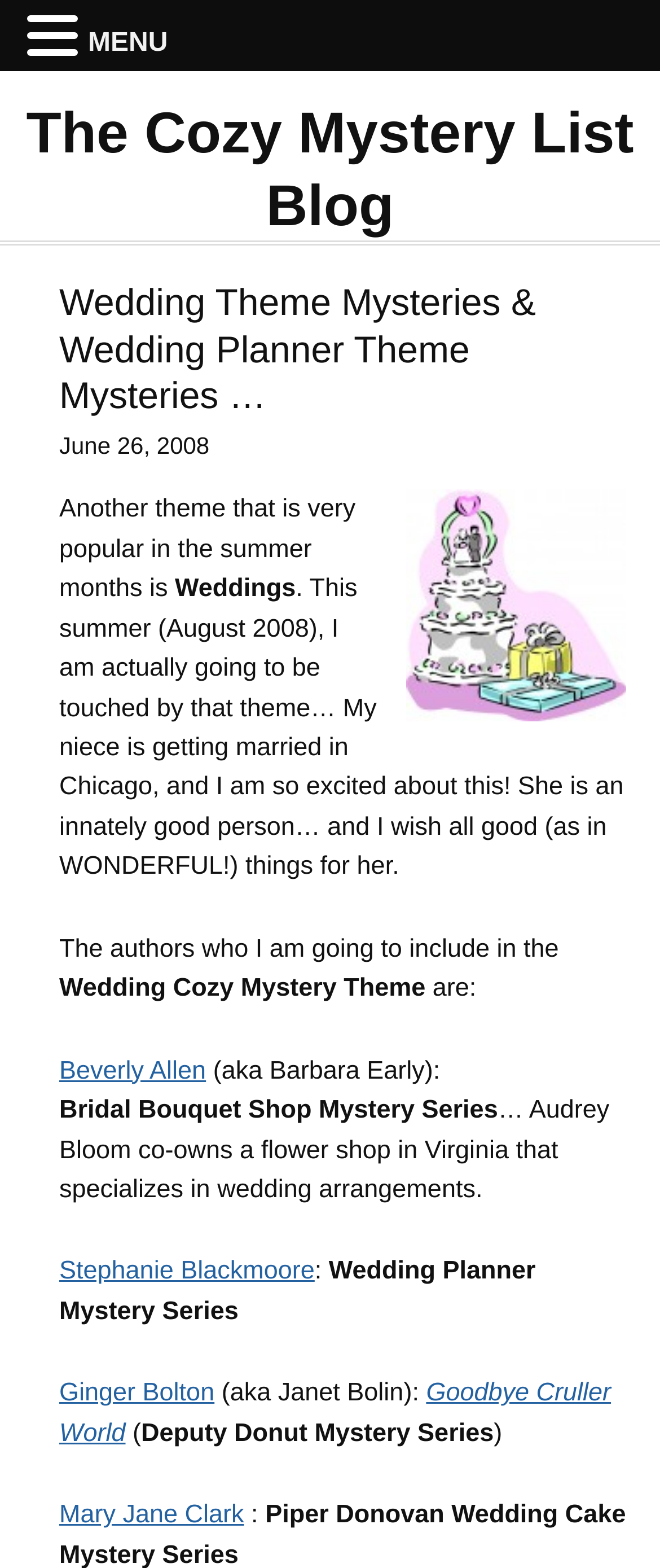Determine the main headline of the webpage and provide its text.

Wedding Theme Mysteries & Wedding Planner Theme Mysteries …